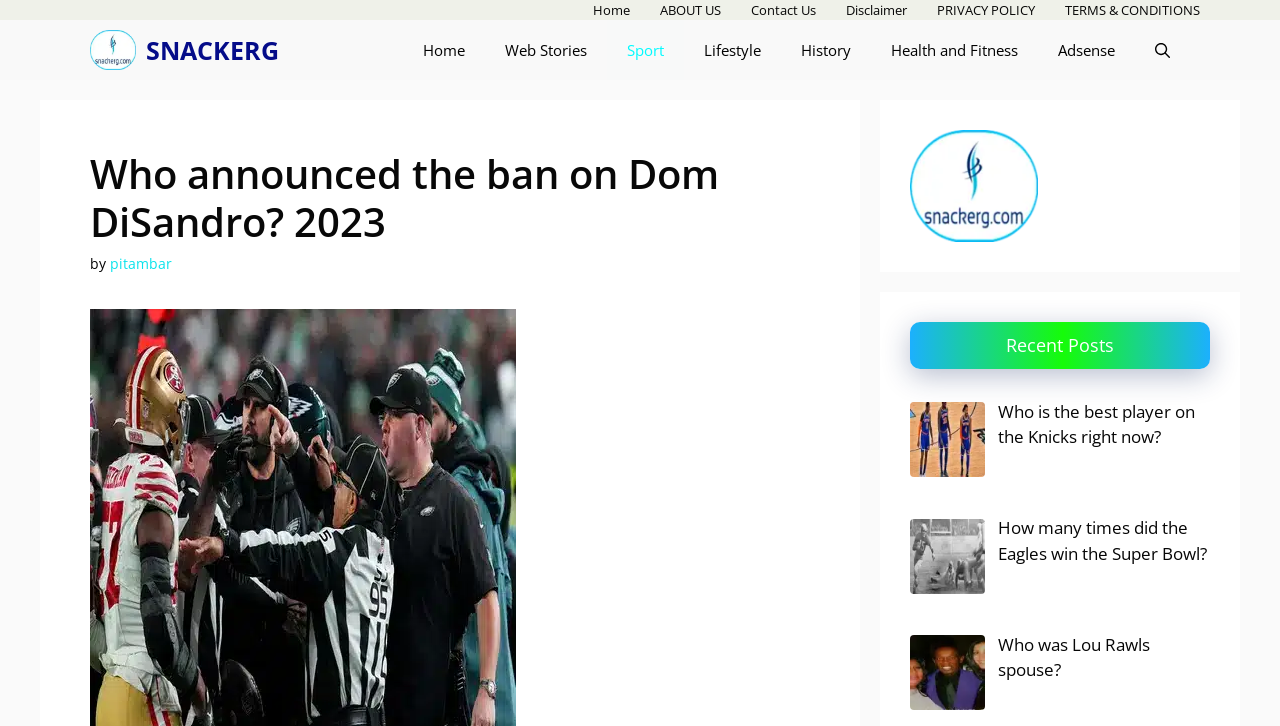Explain in detail what is displayed on the webpage.

The webpage appears to be a news article or blog post about the NFL banning Eagles safety Dom DiSandro from being on the sidelines for the remainder of the regular season. 

At the top of the page, there is a navigation bar with several links, including "Home", "ABOUT US", "Contact Us", "Disclaimer", "PRIVACY POLICY", and "TERMS & CONDITIONS". Below this navigation bar, there is a primary navigation section with links to "snackerg", "Home", "Web Stories", "Sport", "Lifestyle", "History", "Health and Fitness", and "Adsense". There is also a search button on the right side of this section.

The main content of the page is a news article with a heading that reads "Who announced the ban on Dom DiSandro? 2023". The article is attributed to "pitambar". 

On the right side of the page, there is a complementary section with a logo image and a heading that reads "Recent Posts". Below this heading, there are three links to recent news articles, each with a corresponding image. The articles are titled "Who is the best player on the Knicks right now", "How many times did the Eagles win the Super Bowl", and "Who was Lou Rawls's spouse".